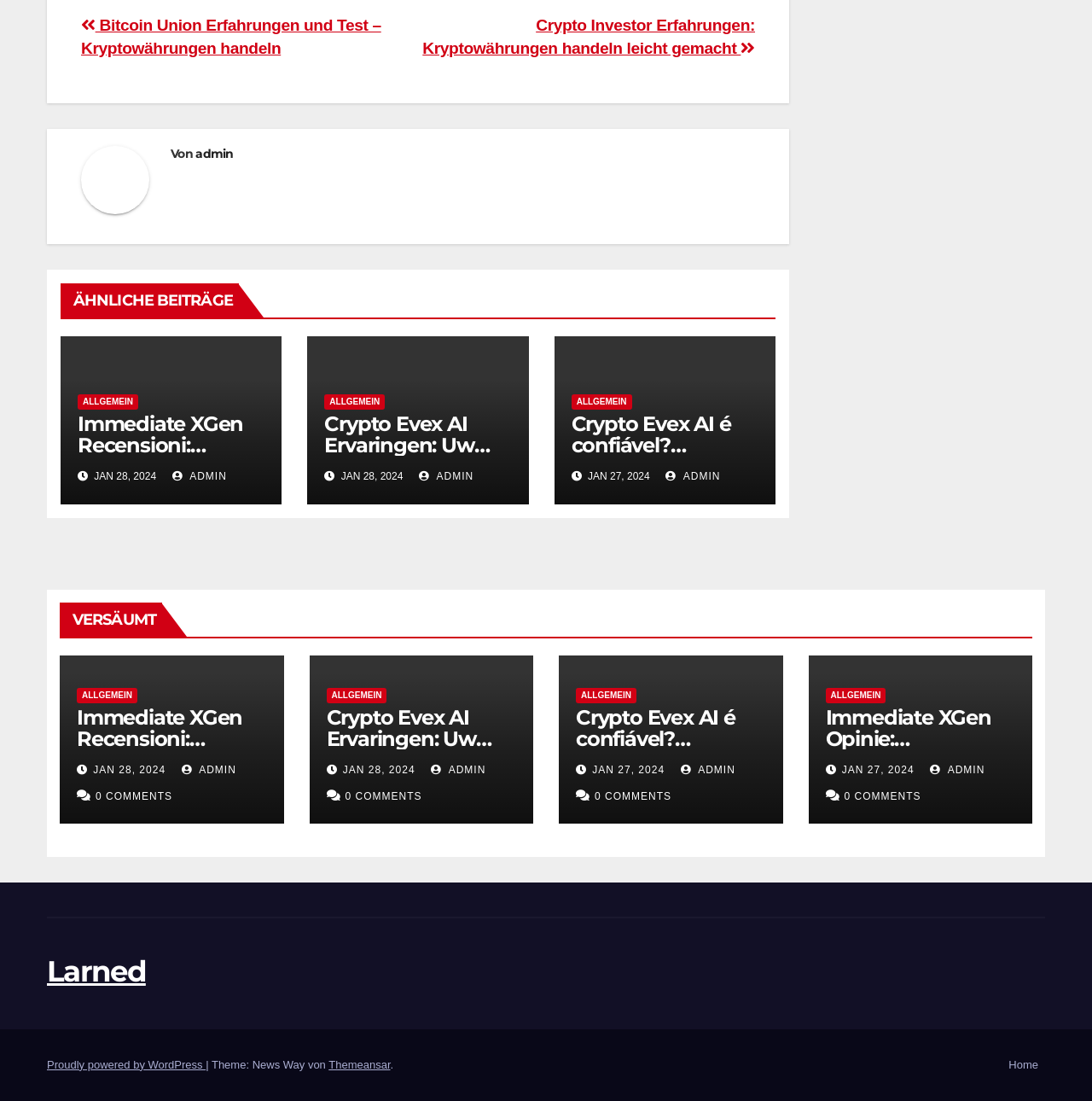What is the name of the theme used by the website?
Give a single word or phrase as your answer by examining the image.

News Way